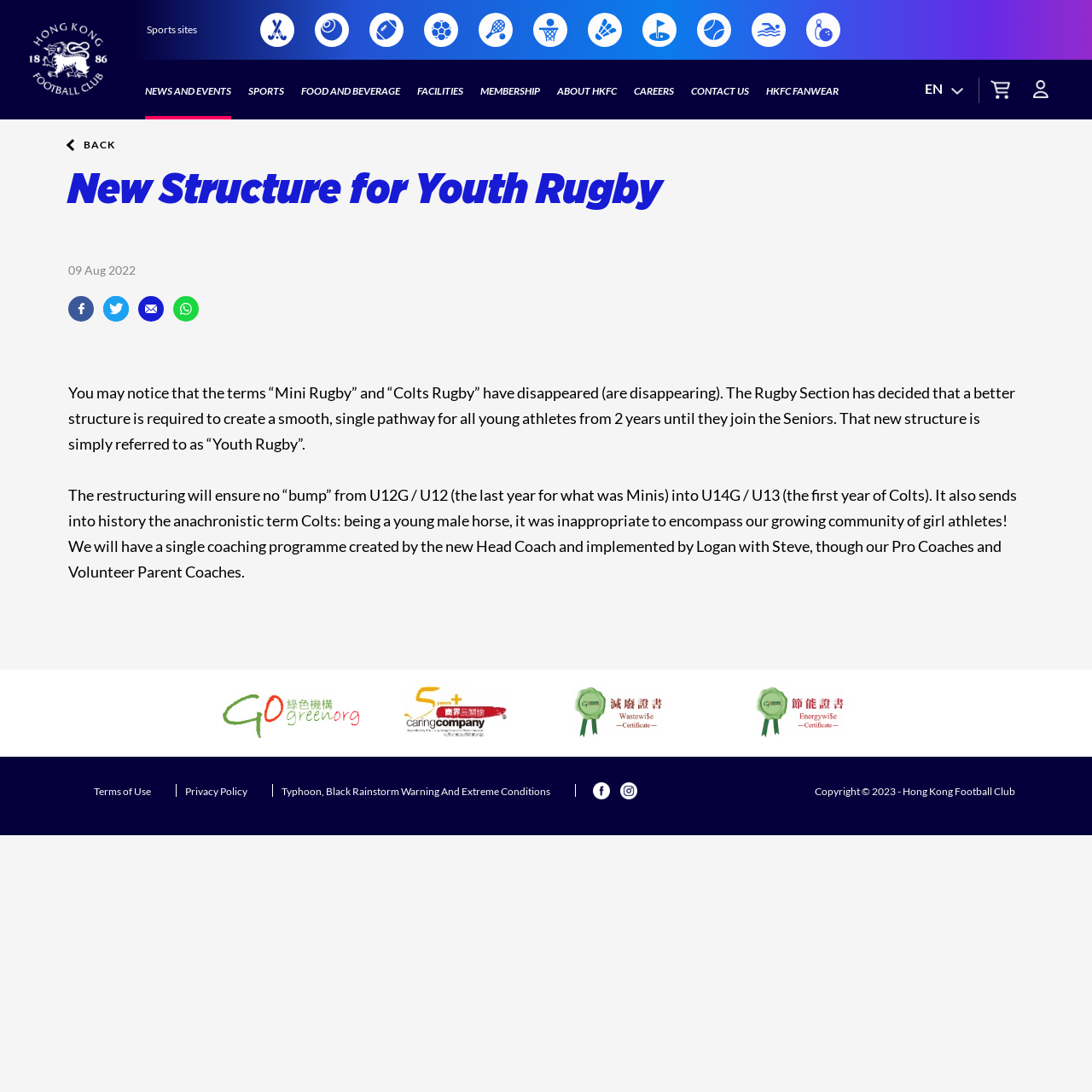What social media platforms are available?
Give a one-word or short-phrase answer derived from the screenshot.

Facebook, Twitter, Mail, Whatsapp